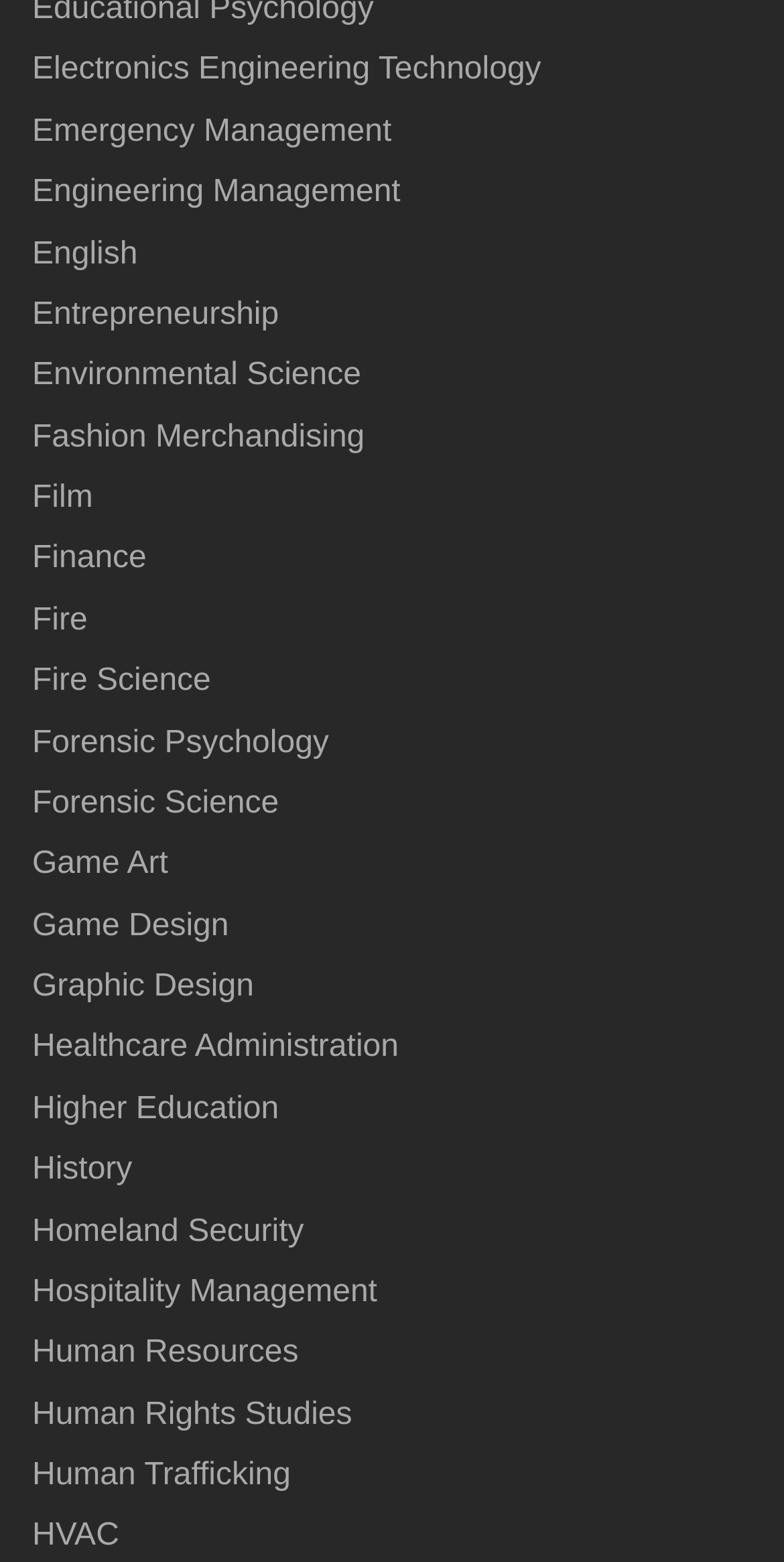Find the bounding box coordinates of the element's region that should be clicked in order to follow the given instruction: "learn about English". The coordinates should consist of four float numbers between 0 and 1, i.e., [left, top, right, bottom].

[0.041, 0.151, 0.176, 0.173]